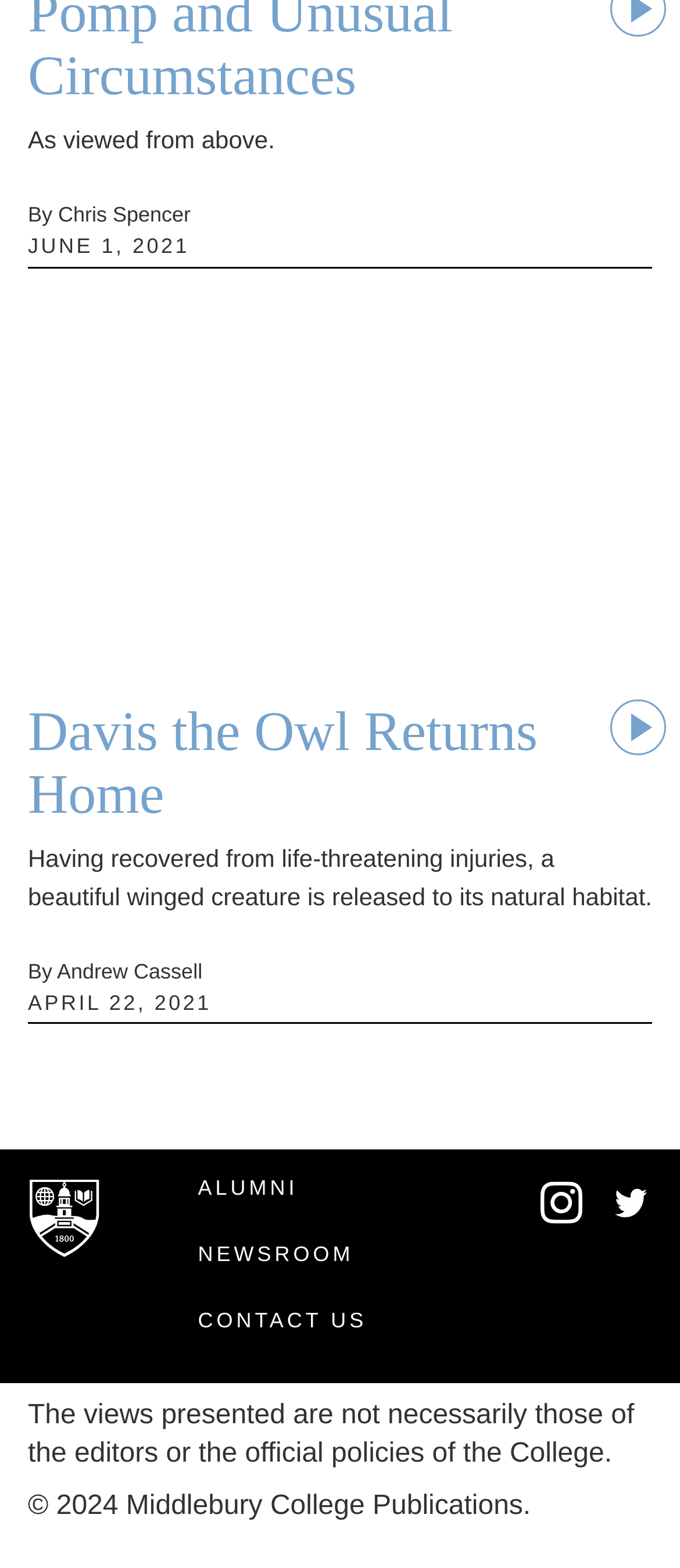Can you look at the image and give a comprehensive answer to the question:
What is the name of the college mentioned on the webpage?

I found the answer by looking at the link at the bottom of the webpage, which says 'Middlebury College'. This link is likely to be the name of the college mentioned on the webpage.